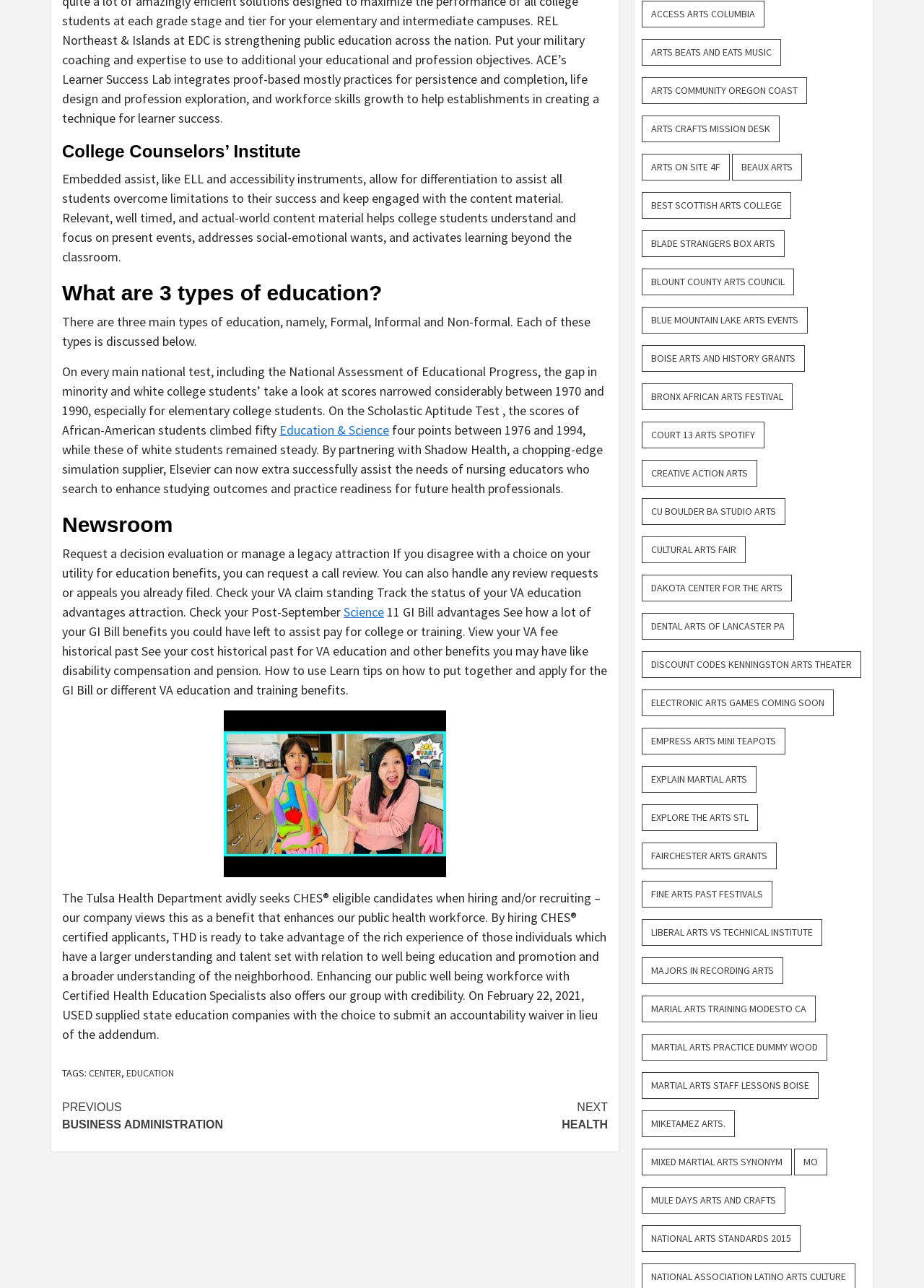Please identify the bounding box coordinates of the clickable area that will allow you to execute the instruction: "Click 'Education & Science'".

[0.302, 0.327, 0.421, 0.34]